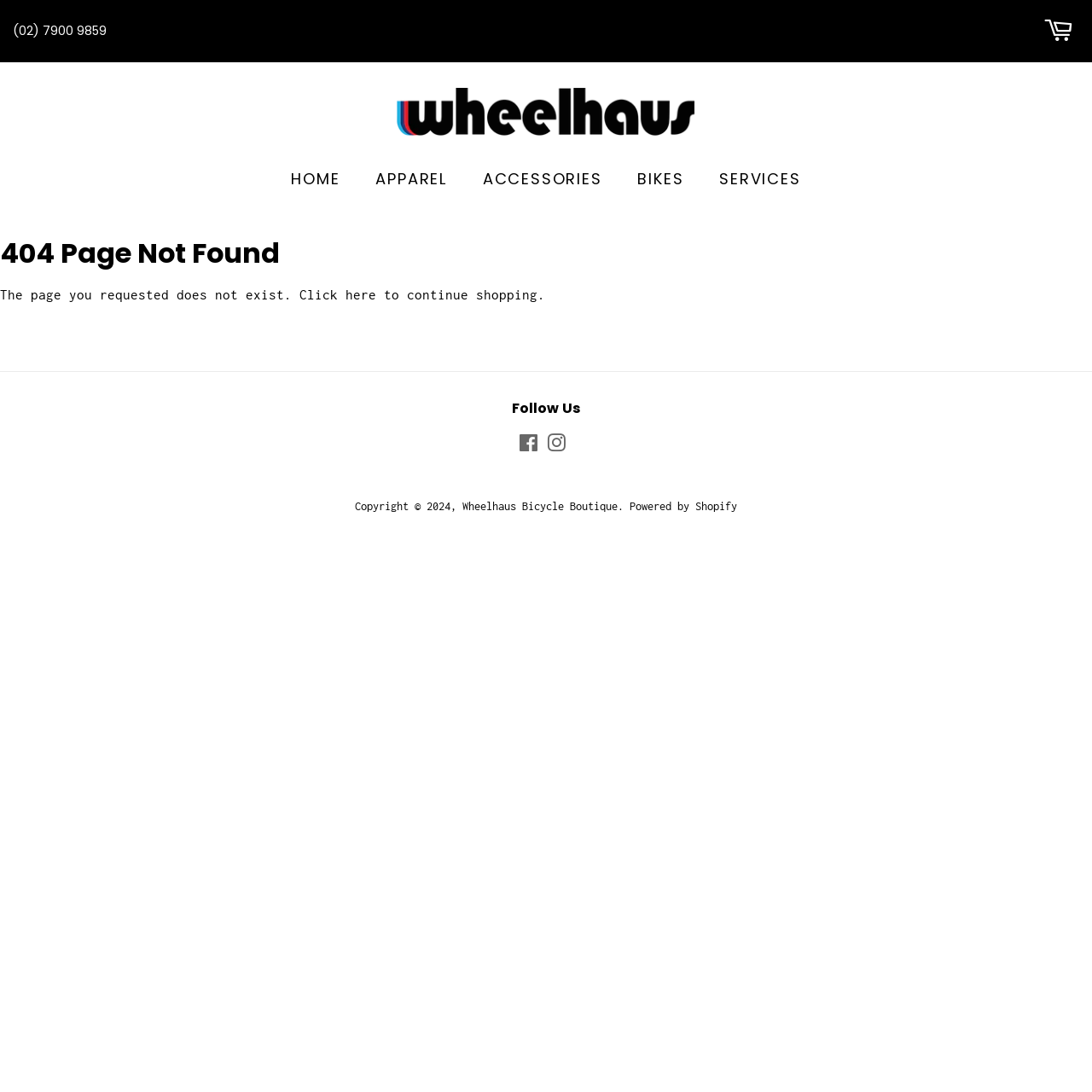Find the bounding box coordinates of the element I should click to carry out the following instruction: "View apparel".

[0.332, 0.147, 0.425, 0.182]